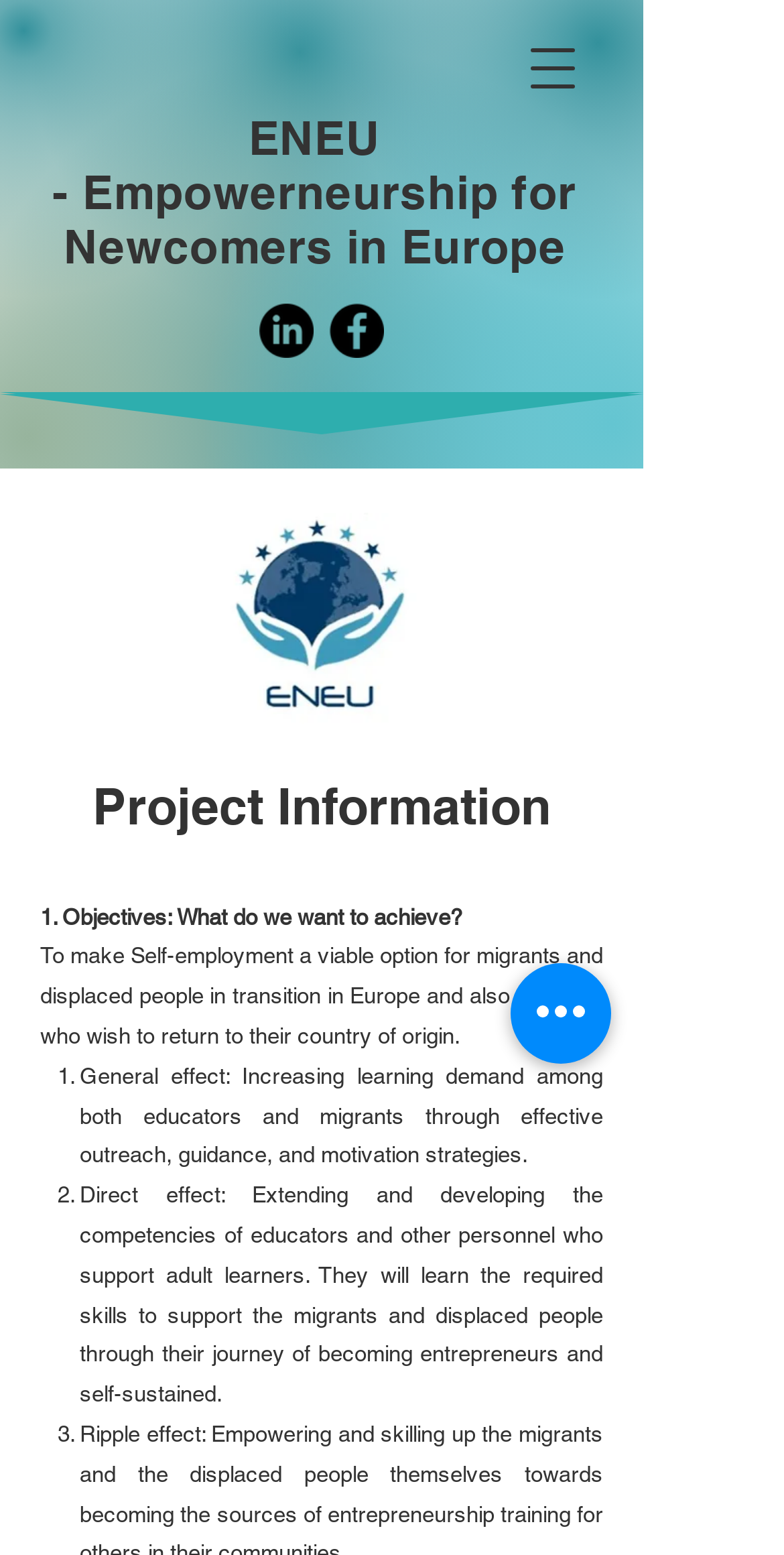Explain the webpage in detail.

The webpage is about Project Info for ENEU 2023. At the top, there are three links: "ENEU - ", "Empowerneurship for", and "Newcomers in Europe", which are aligned horizontally and take up about half of the screen width. To the right of these links, there is a button to open a navigation menu.

Below these elements, there is a social bar with two links, "LinkedIn" and "Facebook", each accompanied by an image of the respective social media platform. These links are positioned side by side and take up about a quarter of the screen width.

The main content of the page is divided into sections. The first section is headed by "Project Information" and contains a series of paragraphs and lists. The first paragraph describes the objectives of the project, which is to make self-employment a viable option for migrants and displaced people. This is followed by a list of three items, each with a number marker, that outline the general and direct effects of the project. The text in this section is arranged in a single column and takes up about two-thirds of the screen width.

At the bottom right of the page, there is a button labeled "Quick actions".